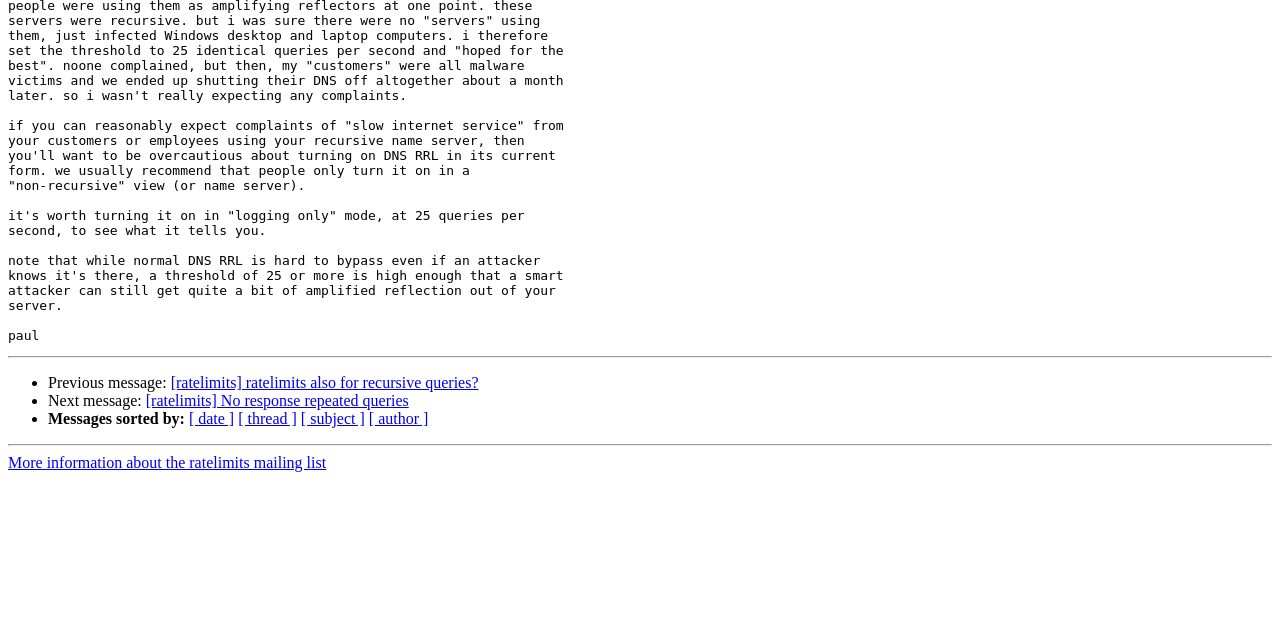Provide the bounding box for the UI element matching this description: "[ thread ]".

[0.186, 0.641, 0.232, 0.668]